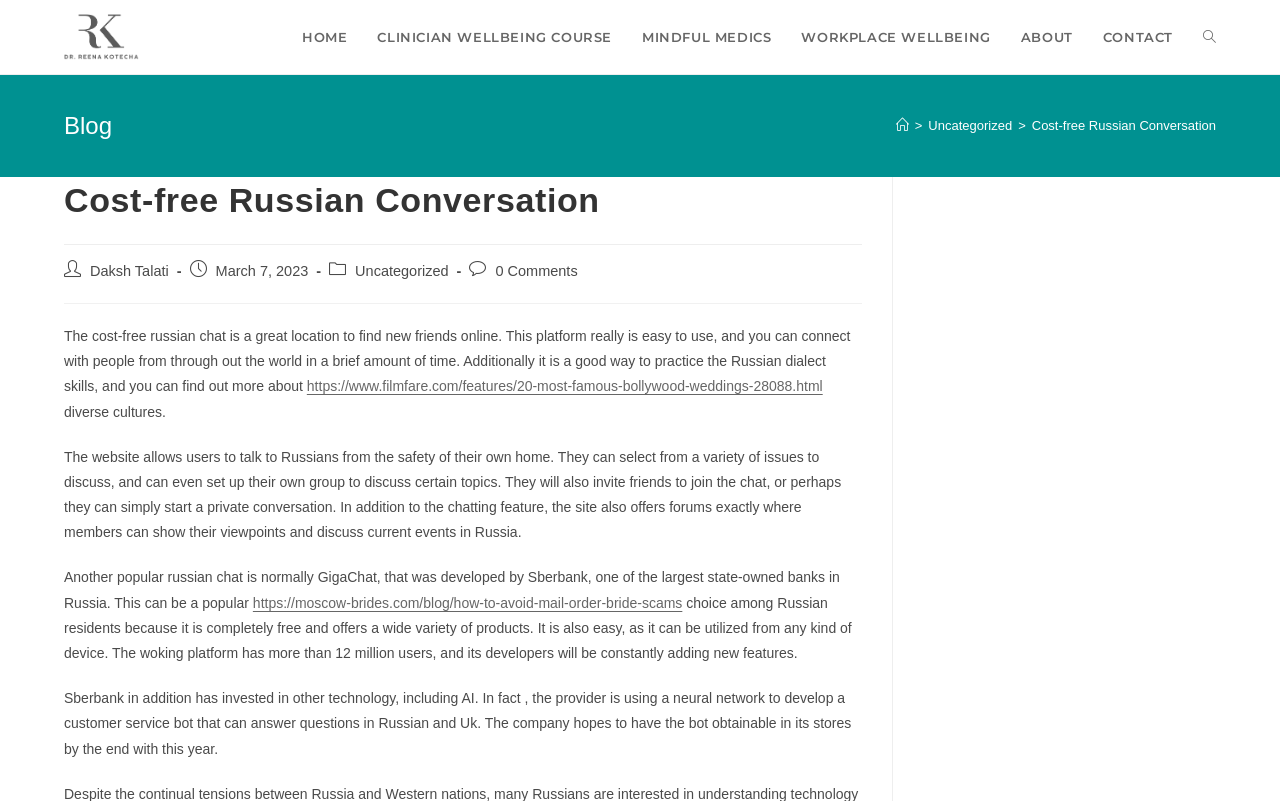Please identify the bounding box coordinates of the area that needs to be clicked to fulfill the following instruction: "Click the Dr. Reena Kotecha image."

[0.05, 0.017, 0.109, 0.075]